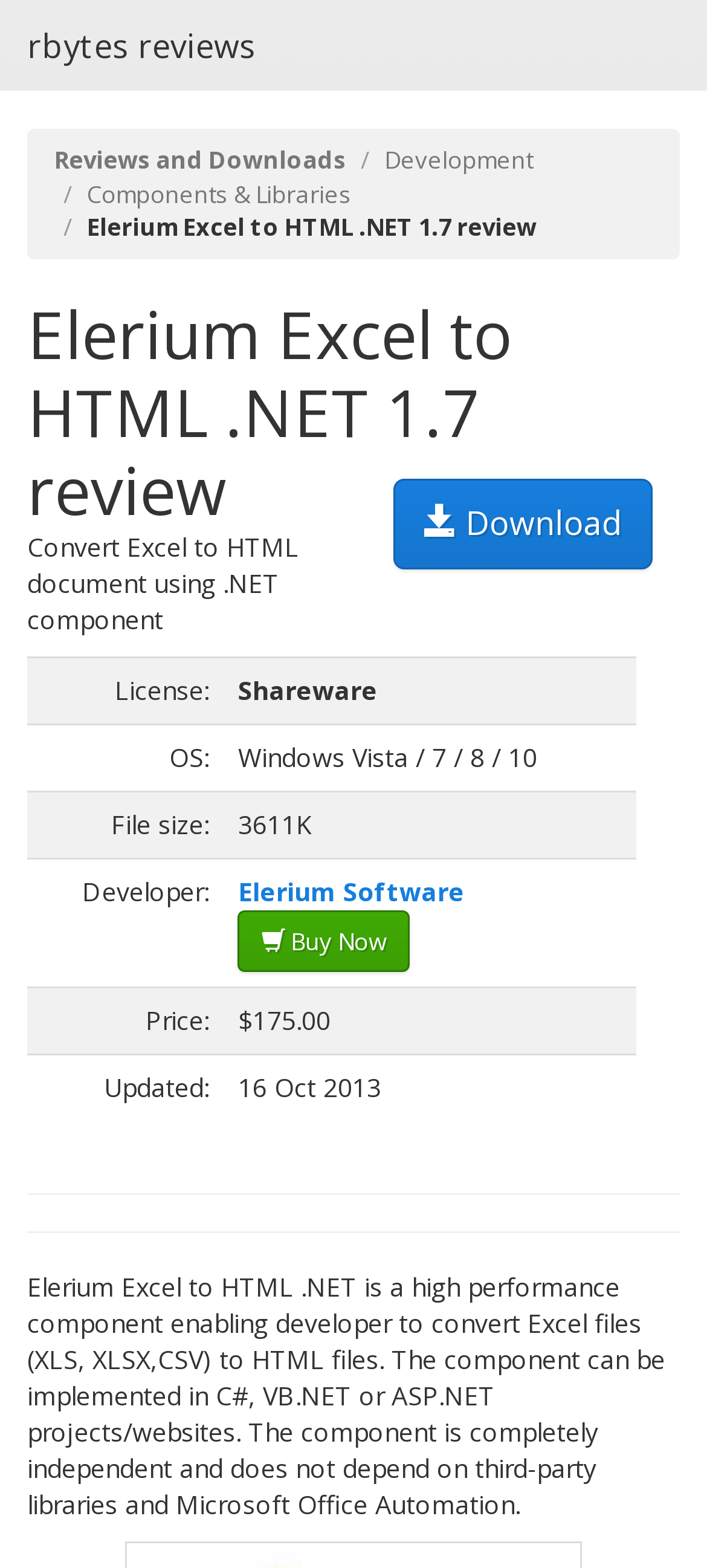Identify the bounding box coordinates of the element to click to follow this instruction: 'Check the price of Elerium Excel to HTML.NET'. Ensure the coordinates are four float values between 0 and 1, provided as [left, top, right, bottom].

[0.316, 0.63, 0.9, 0.673]